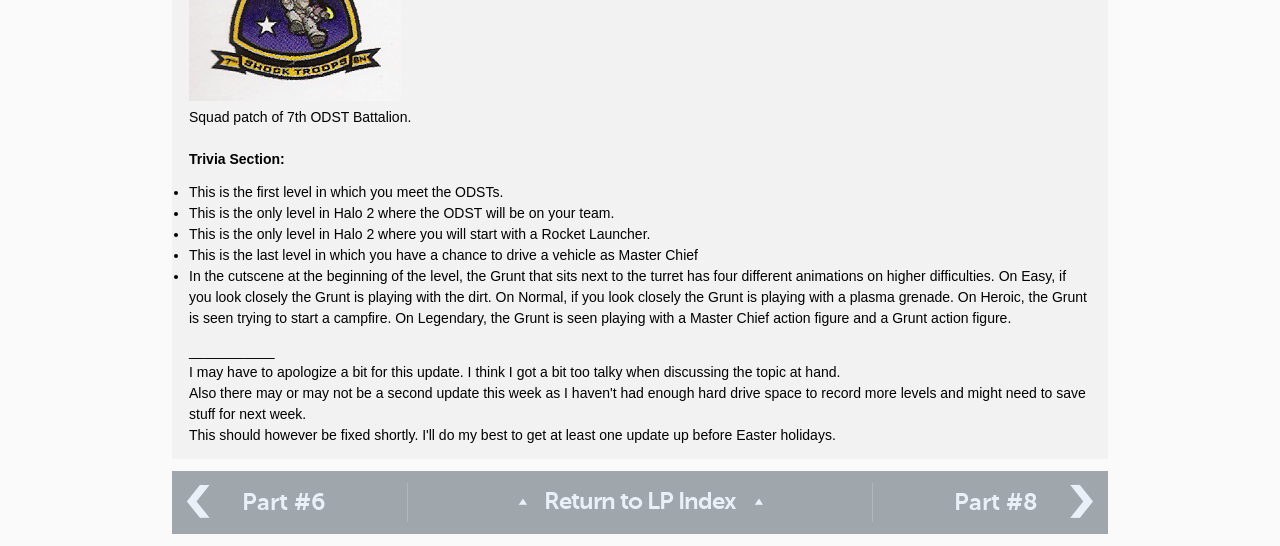What is the author's tone in the update?
Please provide a comprehensive answer based on the information in the image.

The answer can be inferred from the StaticText element that reads 'I may have to apologize a bit for this update.', which suggests that the author is apologetic about something.